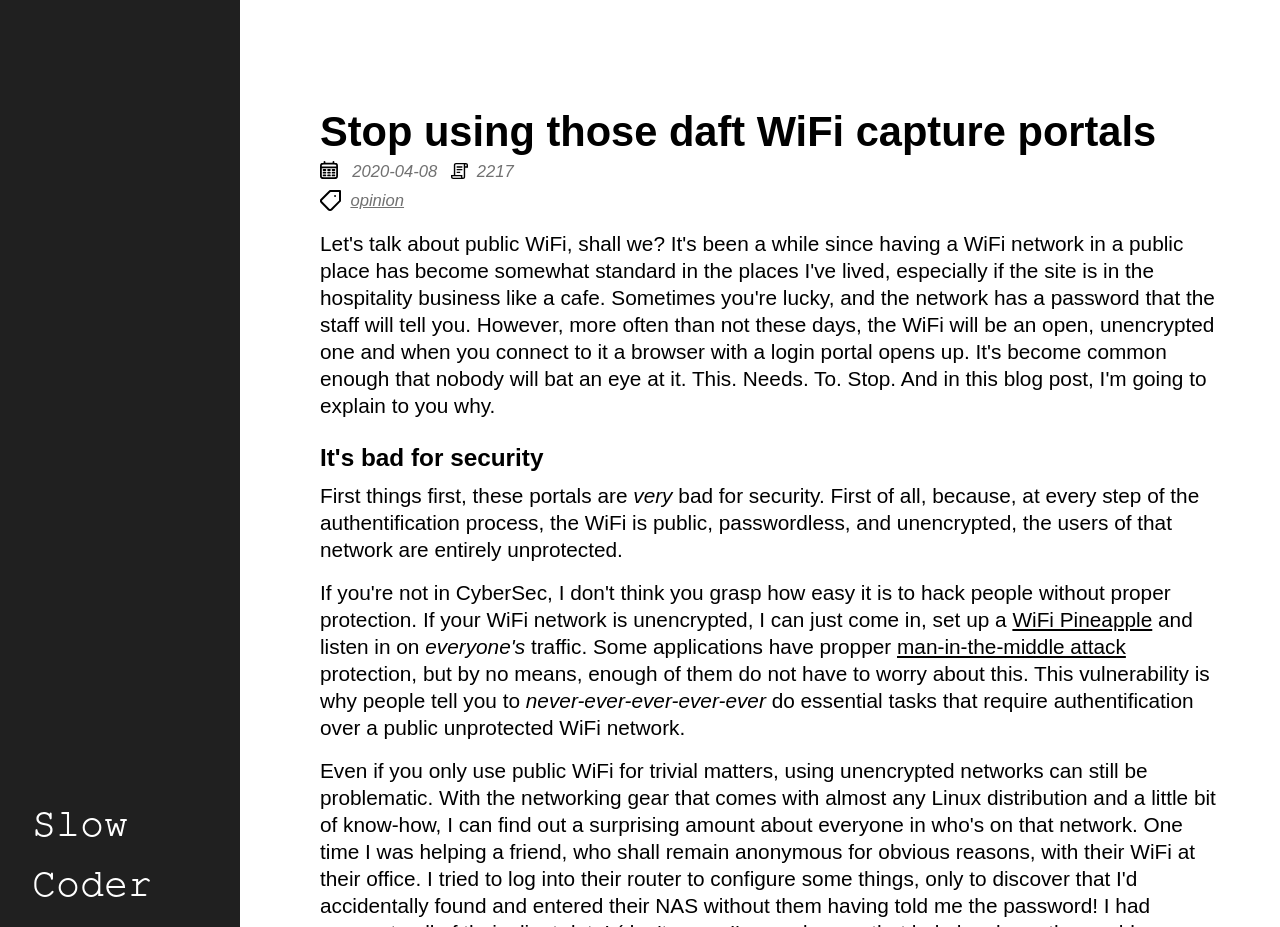What should you not do on a public unprotected WiFi network?
Please elaborate on the answer to the question with detailed information.

I determined what you should not do on a public unprotected WiFi network by reading the static text element with the text 'do essential tasks that require authentification over a public unprotected WiFi network' which is mentioned in the blog post as a security precaution.